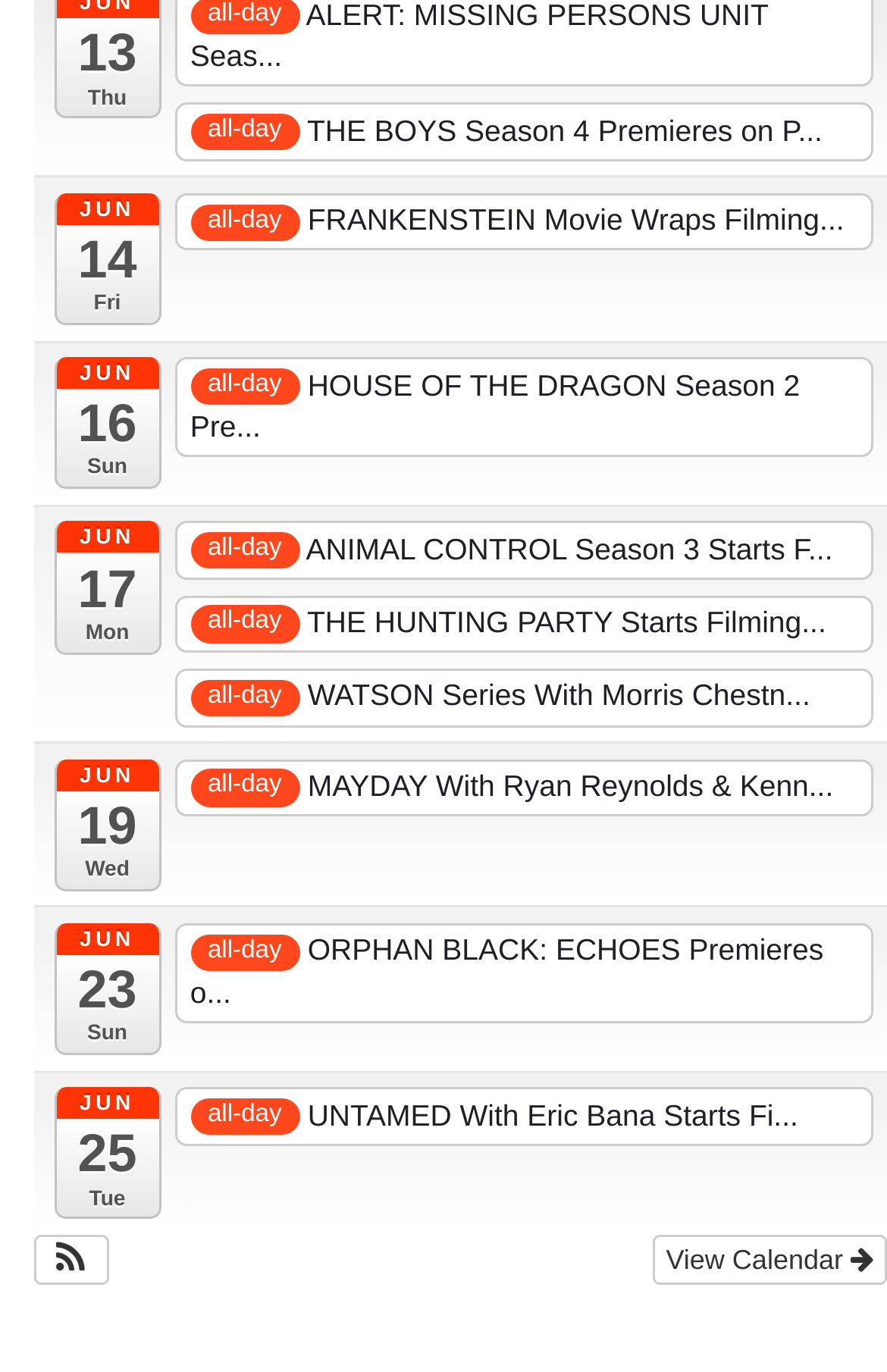Pinpoint the bounding box coordinates for the area that should be clicked to perform the following instruction: "Check June 14 events".

[0.061, 0.14, 0.181, 0.237]